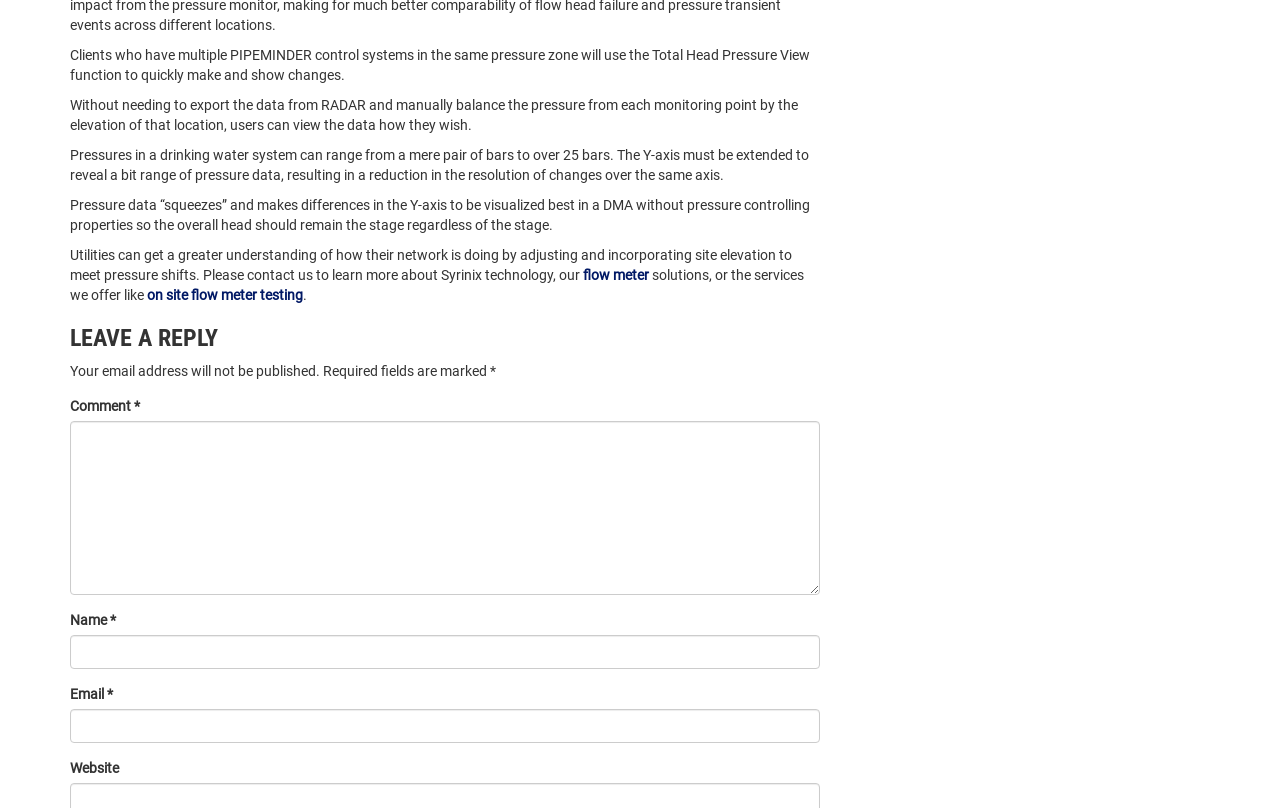With reference to the image, please provide a detailed answer to the following question: What is required to be marked in the comment section?

In the comment section, there is a note that says 'Required fields are marked', which indicates that certain fields, such as Name, Email, and Comment, are mandatory to be filled in.